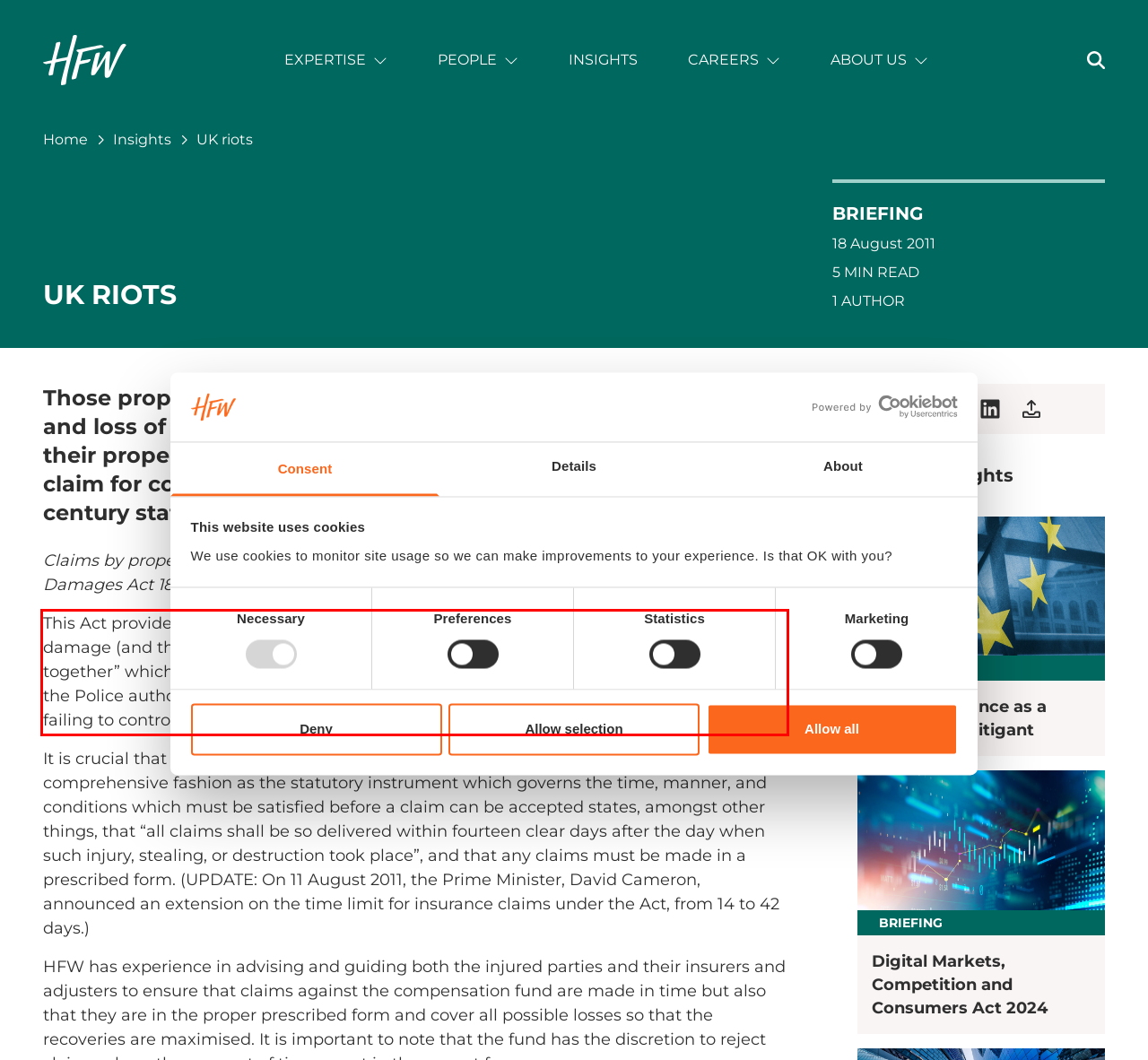Please perform OCR on the UI element surrounded by the red bounding box in the given webpage screenshot and extract its text content.

This Act provides “no-fault” compensation to those persons who have suffered property damage (and their insurers) as a result of “persons riotously and tumultuously assembled together” which shall be paid out of a police fund in the area in which the riots arose (i.e. the Police authority does not need to have been at fault in allowing the riot to take place or failing to control it).